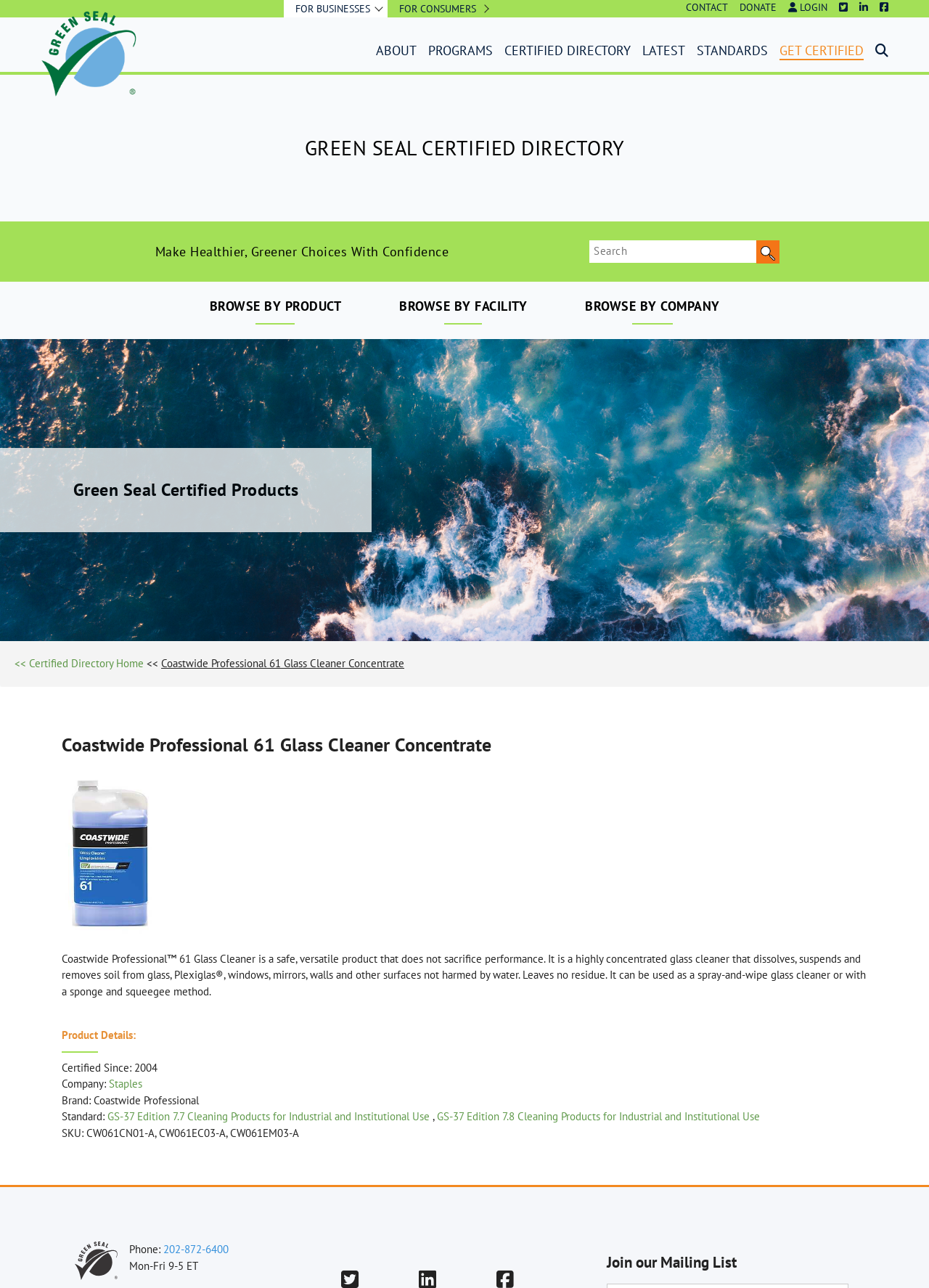Please provide a detailed answer to the question below by examining the image:
What is the purpose of the 'DONATE' button?

The 'DONATE' button is located under the 'SHOW YOUR SUPPORT' section, and based on the context, it is clear that the purpose of the button is to allow users to donate and support Green Seal's mission.